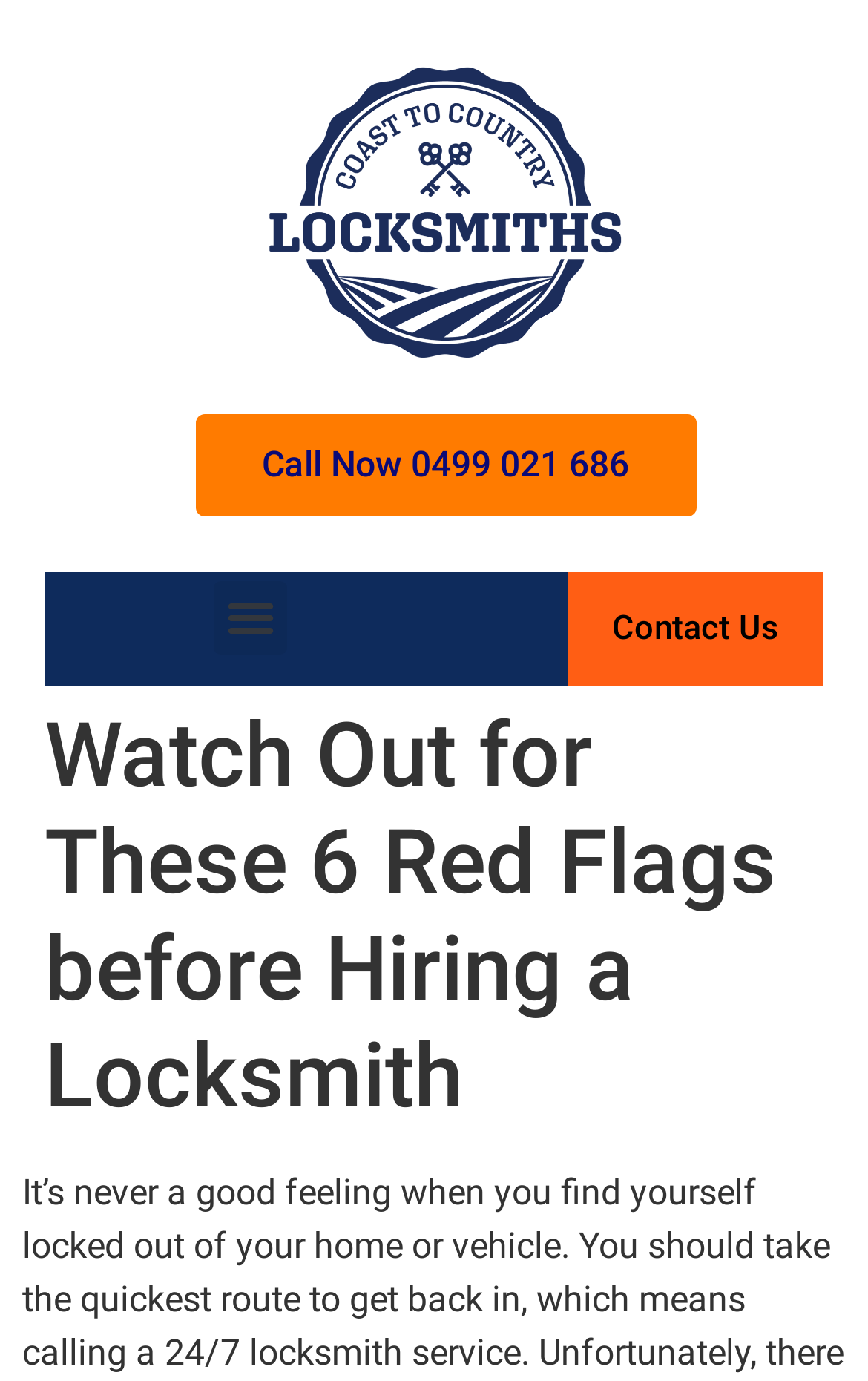Given the element description, predict the bounding box coordinates in the format (top-left x, top-left y, bottom-right x, bottom-right y), using floating point numbers between 0 and 1: Menu

[0.246, 0.42, 0.331, 0.474]